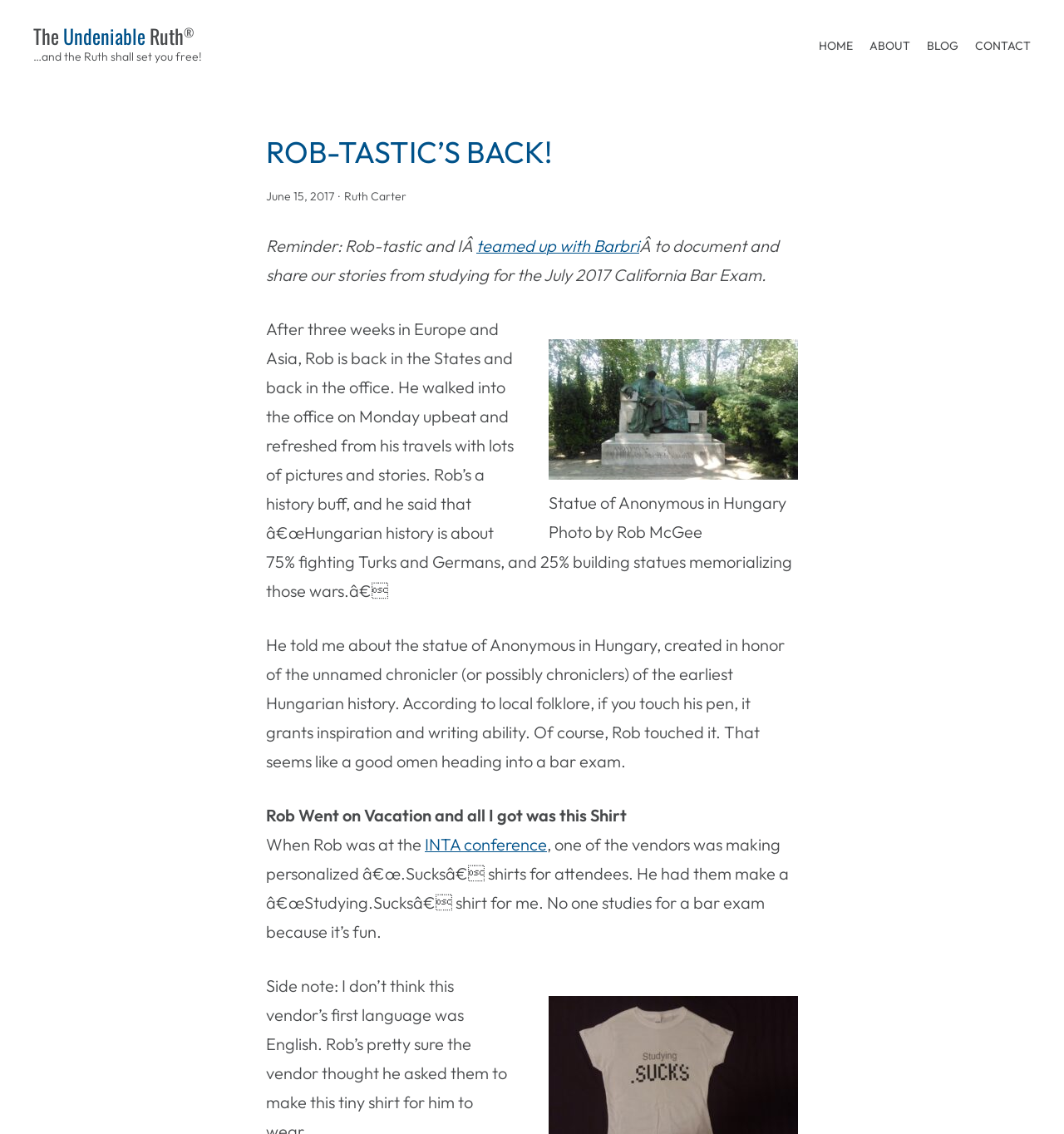Kindly determine the bounding box coordinates for the area that needs to be clicked to execute this instruction: "Follow the link to learn more about the INTA conference".

[0.399, 0.736, 0.514, 0.754]